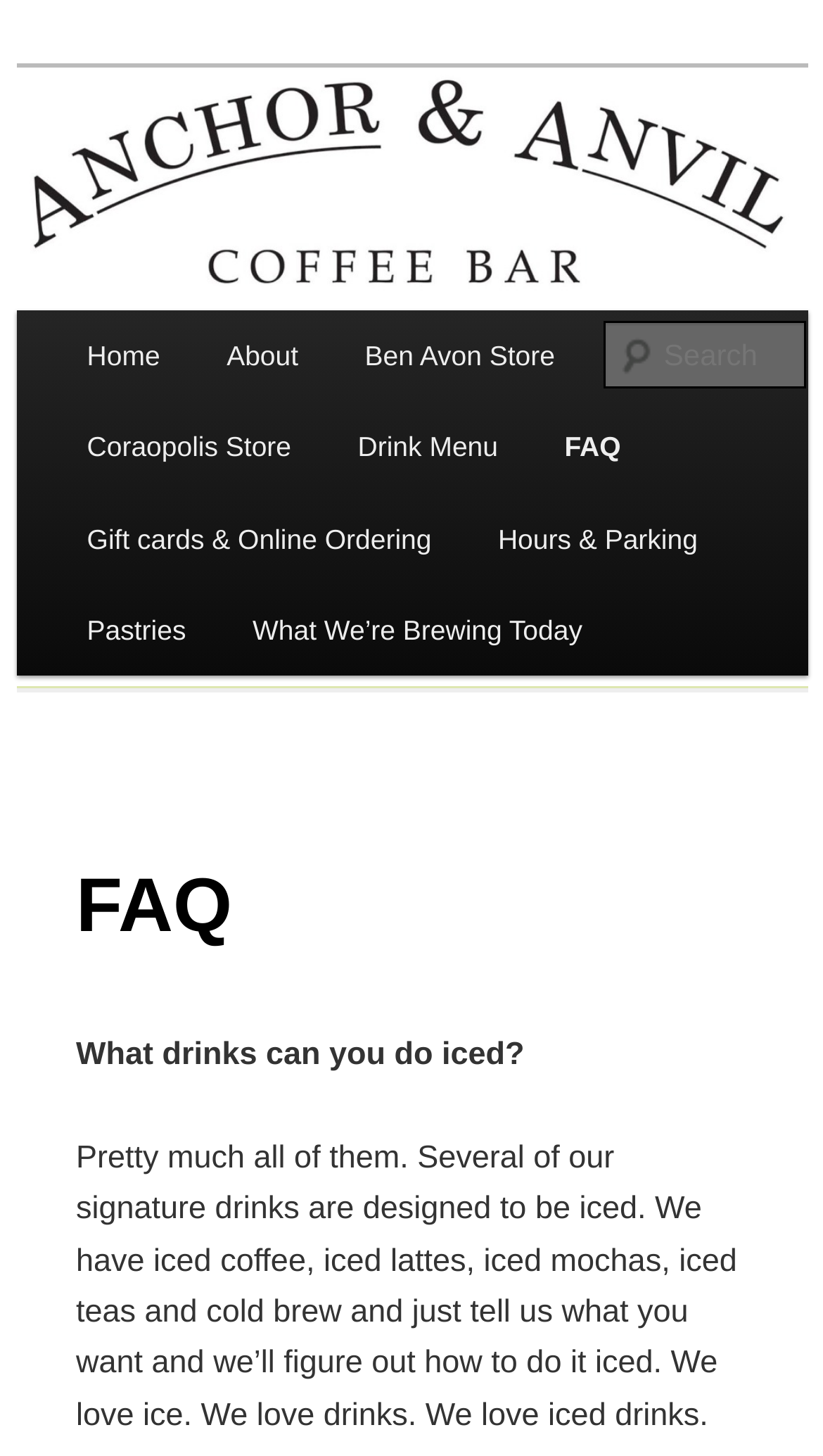Specify the bounding box coordinates of the element's area that should be clicked to execute the given instruction: "Go to Home page". The coordinates should be four float numbers between 0 and 1, i.e., [left, top, right, bottom].

[0.065, 0.213, 0.235, 0.276]